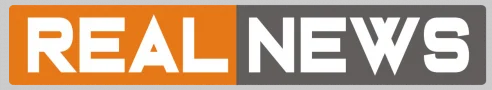Use a single word or phrase to answer this question: 
Who is offering a free strategy session for women entrepreneurs?

Hirav Shah